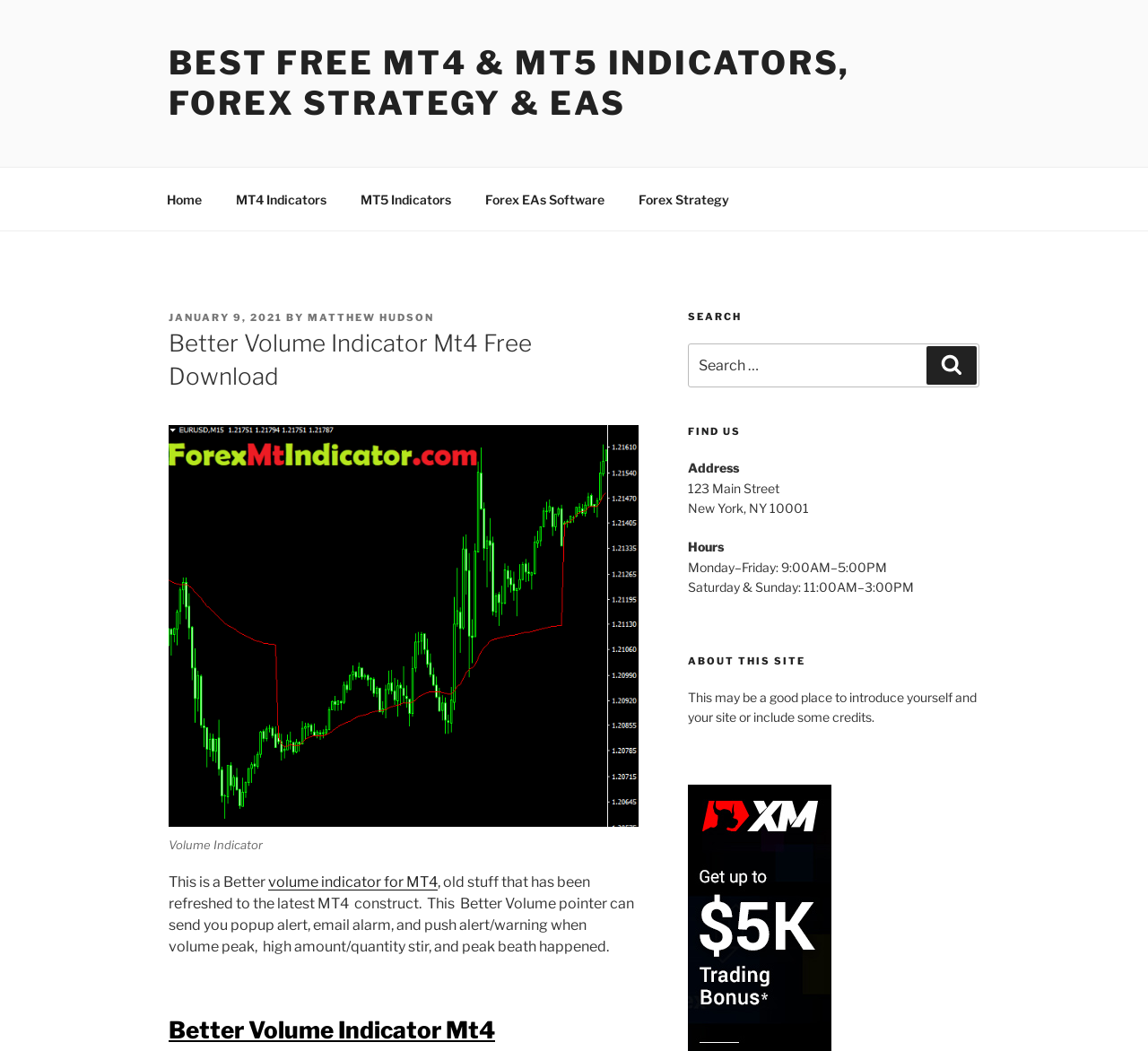What is the name of the indicator?
Kindly answer the question with as much detail as you can.

I found the answer by looking at the heading element with the text 'Better Volume Indicator Mt4 Free Download' and the link element with the text 'volume indicator for MT4'. These elements suggest that the name of the indicator is 'Better Volume Indicator Mt4'.